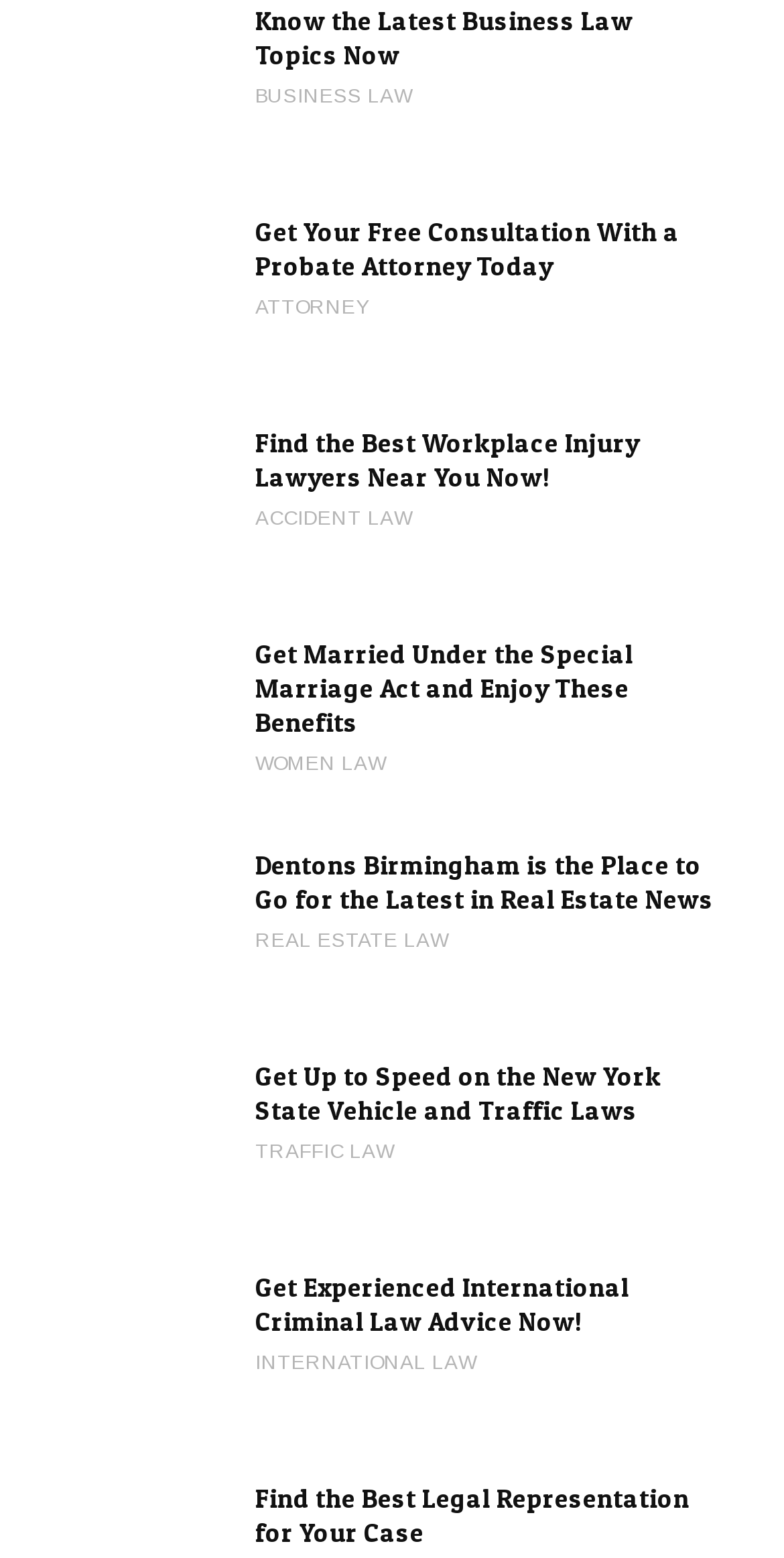Determine the bounding box coordinates for the area that needs to be clicked to fulfill this task: "Get a free consultation with a probate attorney". The coordinates must be given as four float numbers between 0 and 1, i.e., [left, top, right, bottom].

[0.326, 0.138, 0.91, 0.182]